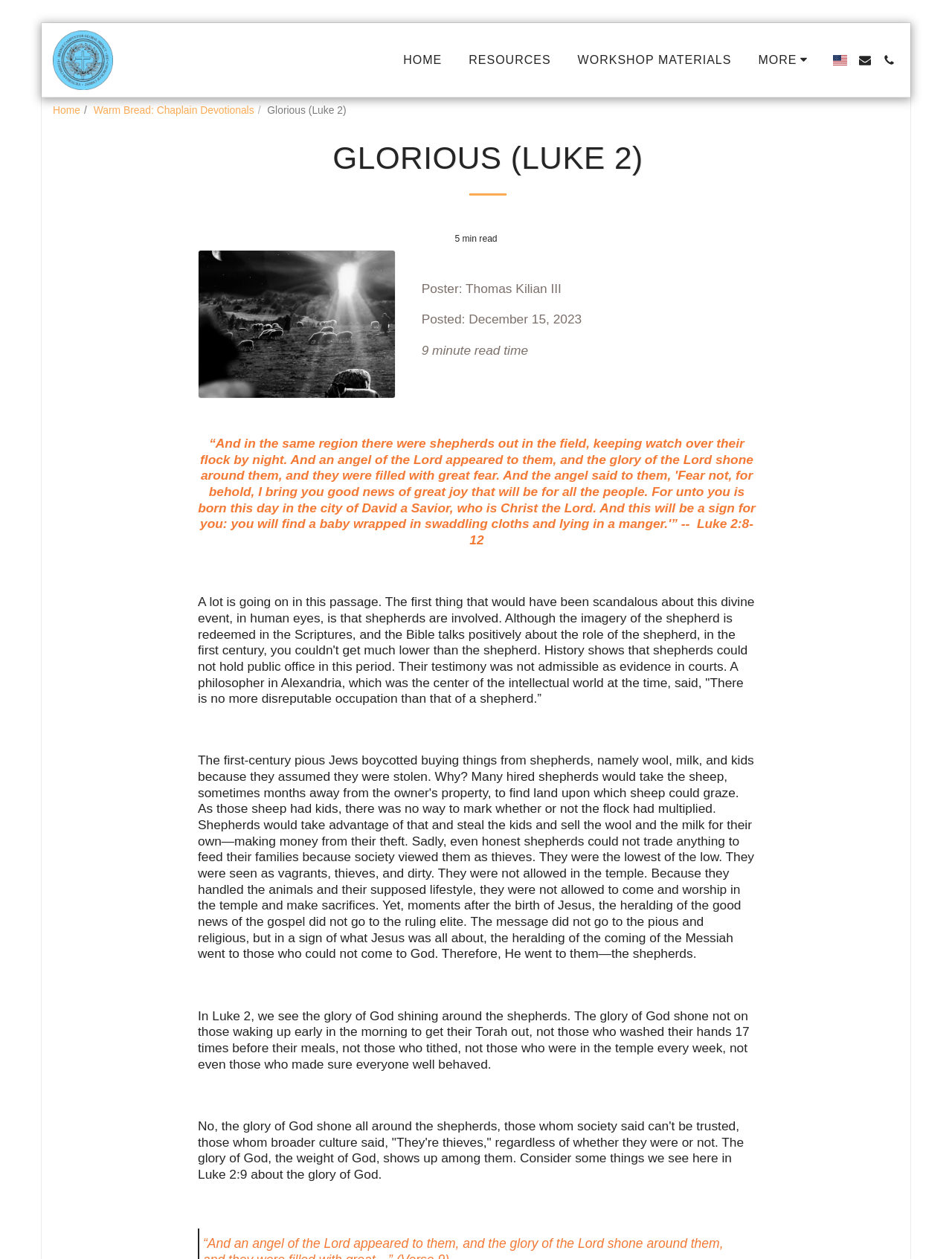What is the name of the campus?
Analyze the image and provide a thorough answer to the question.

The name of the campus can be found in the top-left corner of the webpage, where it is written as 'Glorious (Luke 2) - Bridge Campus for Global Impact'. This is also confirmed by the link 'Bridge Campus for Global Impact' with the bounding box coordinates [0.055, 0.018, 0.119, 0.077] and the image with the same name and bounding box coordinates [0.055, 0.024, 0.119, 0.071].